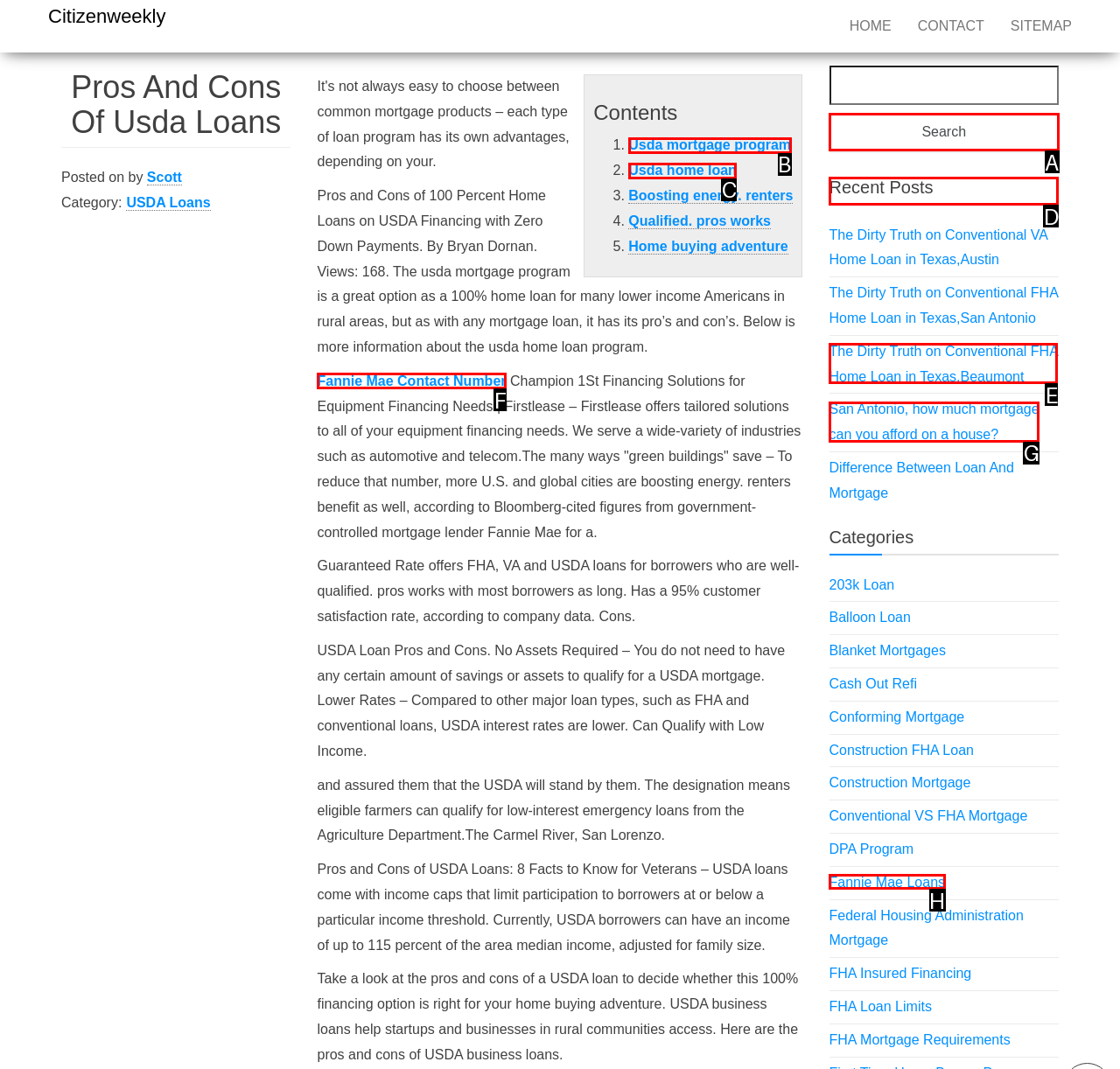Select the letter of the UI element you need to click on to fulfill this task: Explore the 'Recent Posts' section. Write down the letter only.

D